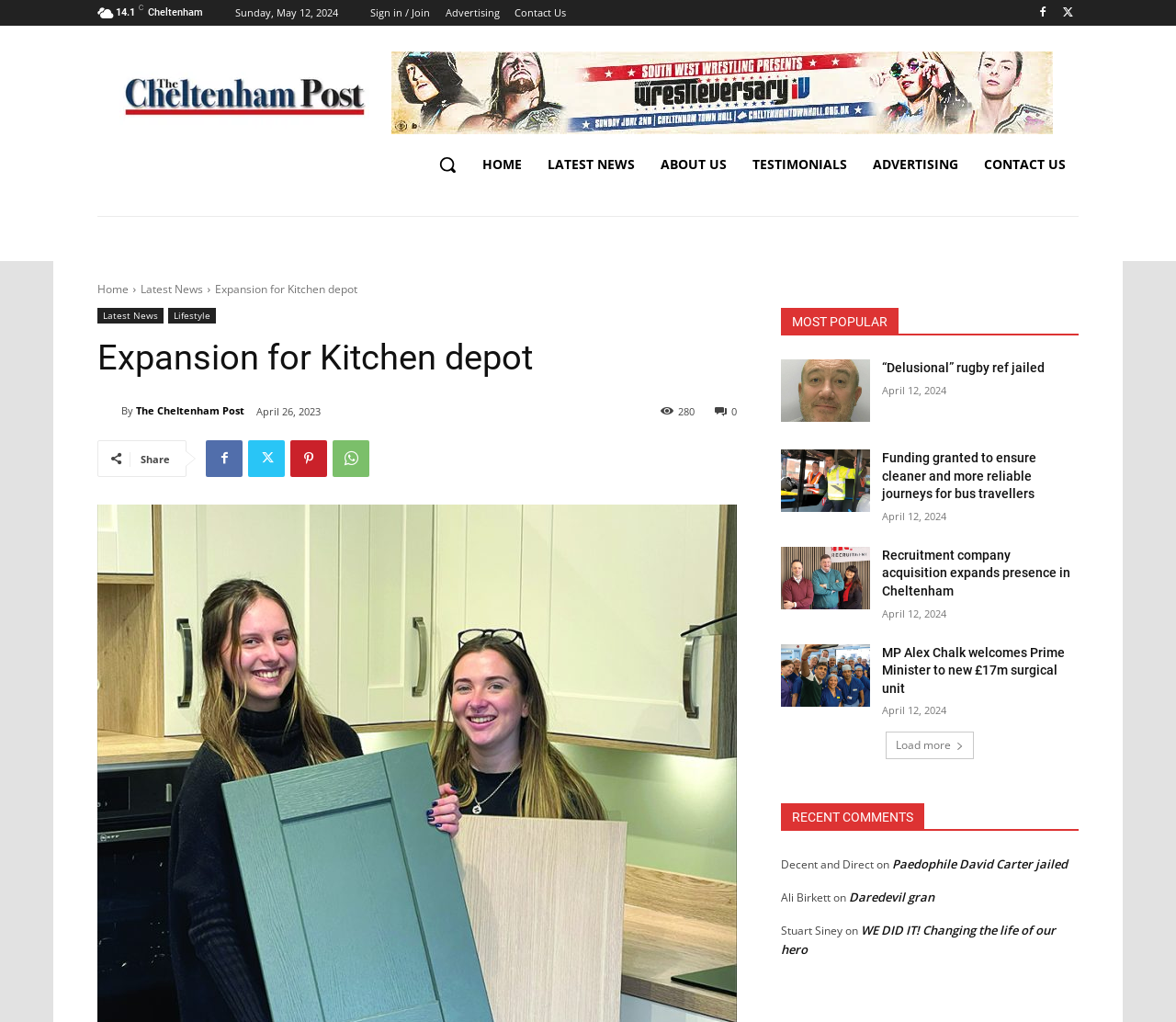Determine the bounding box coordinates for the UI element matching this description: "parent_node: By title="The Cheltenham Post"".

[0.083, 0.393, 0.103, 0.411]